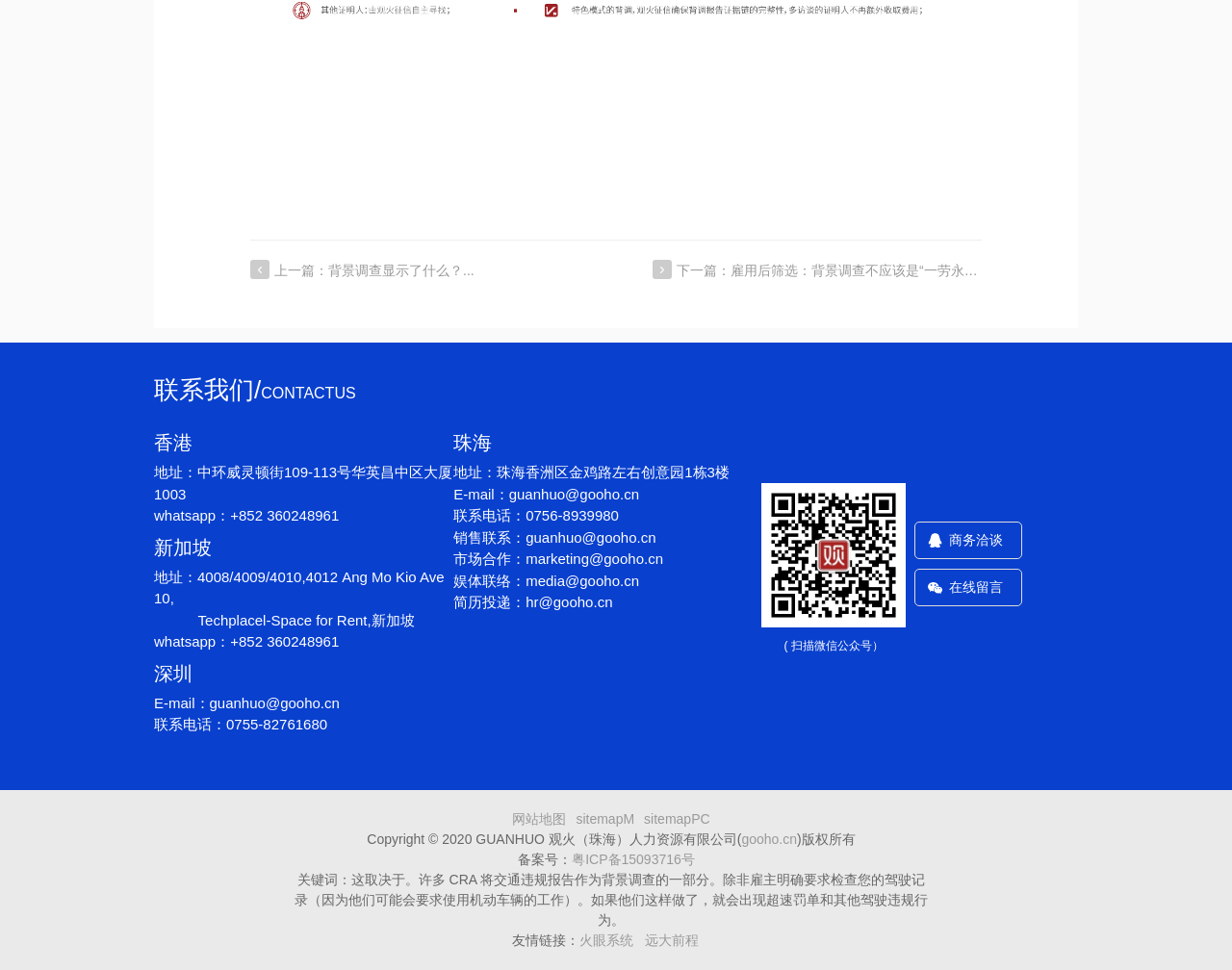Answer in one word or a short phrase: 
What is the company's address in Hong Kong?

中环威灵顿街109-113号华英昌中区大厦1003